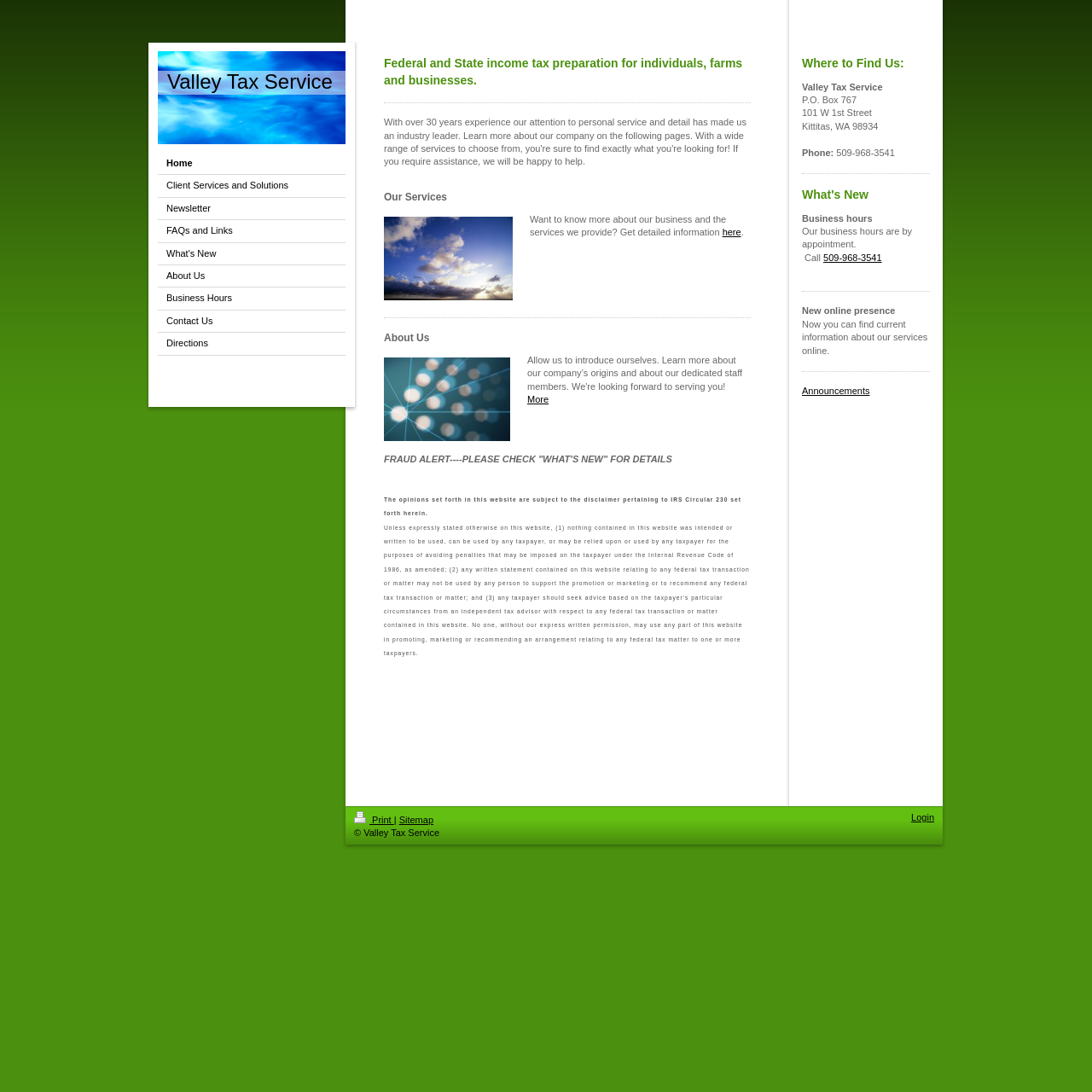Please specify the bounding box coordinates of the region to click in order to perform the following instruction: "Check the 'What's New' section".

[0.734, 0.171, 0.852, 0.186]